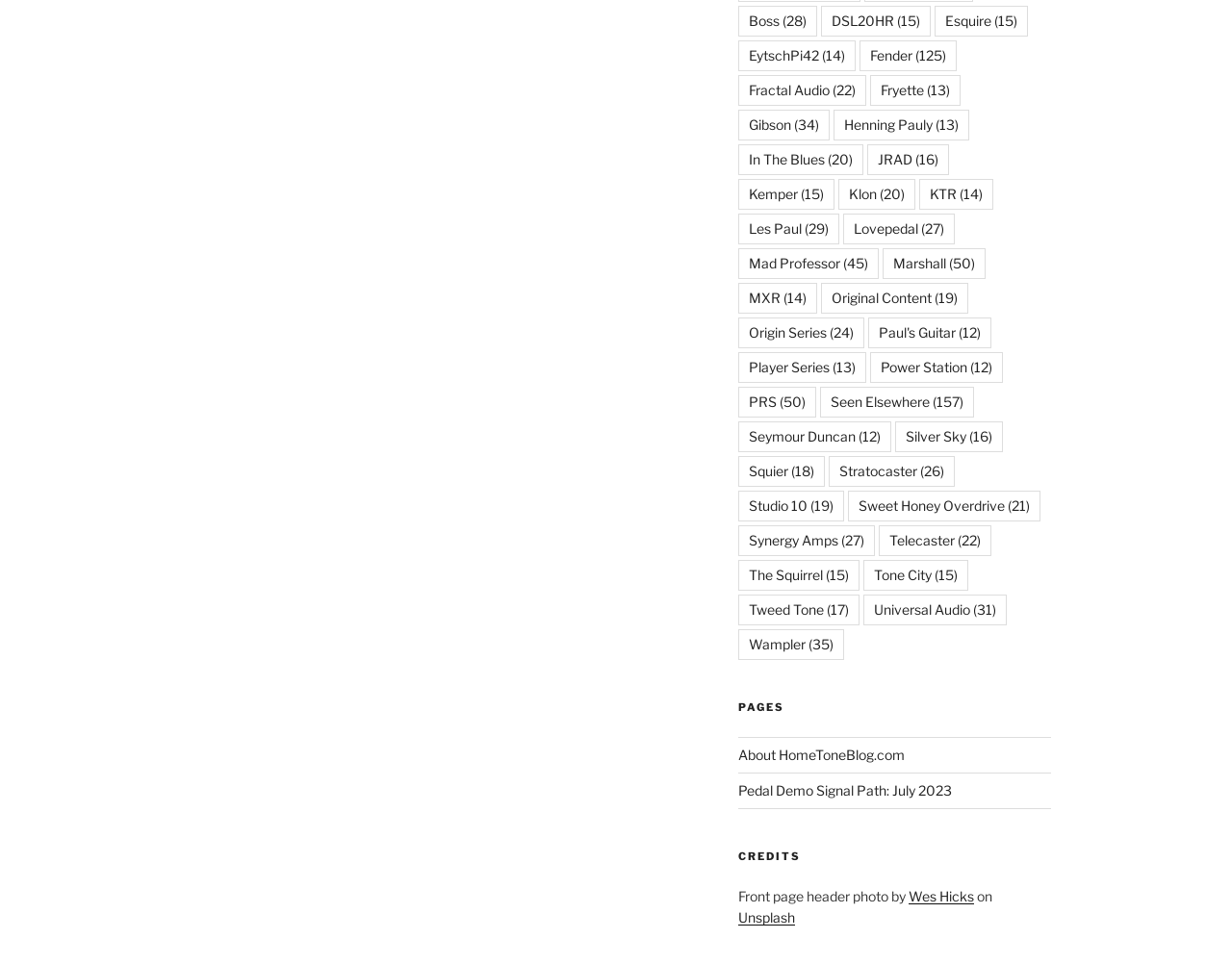Find the bounding box coordinates of the element to click in order to complete the given instruction: "Explore the 'PRS' items."

[0.599, 0.401, 0.662, 0.433]